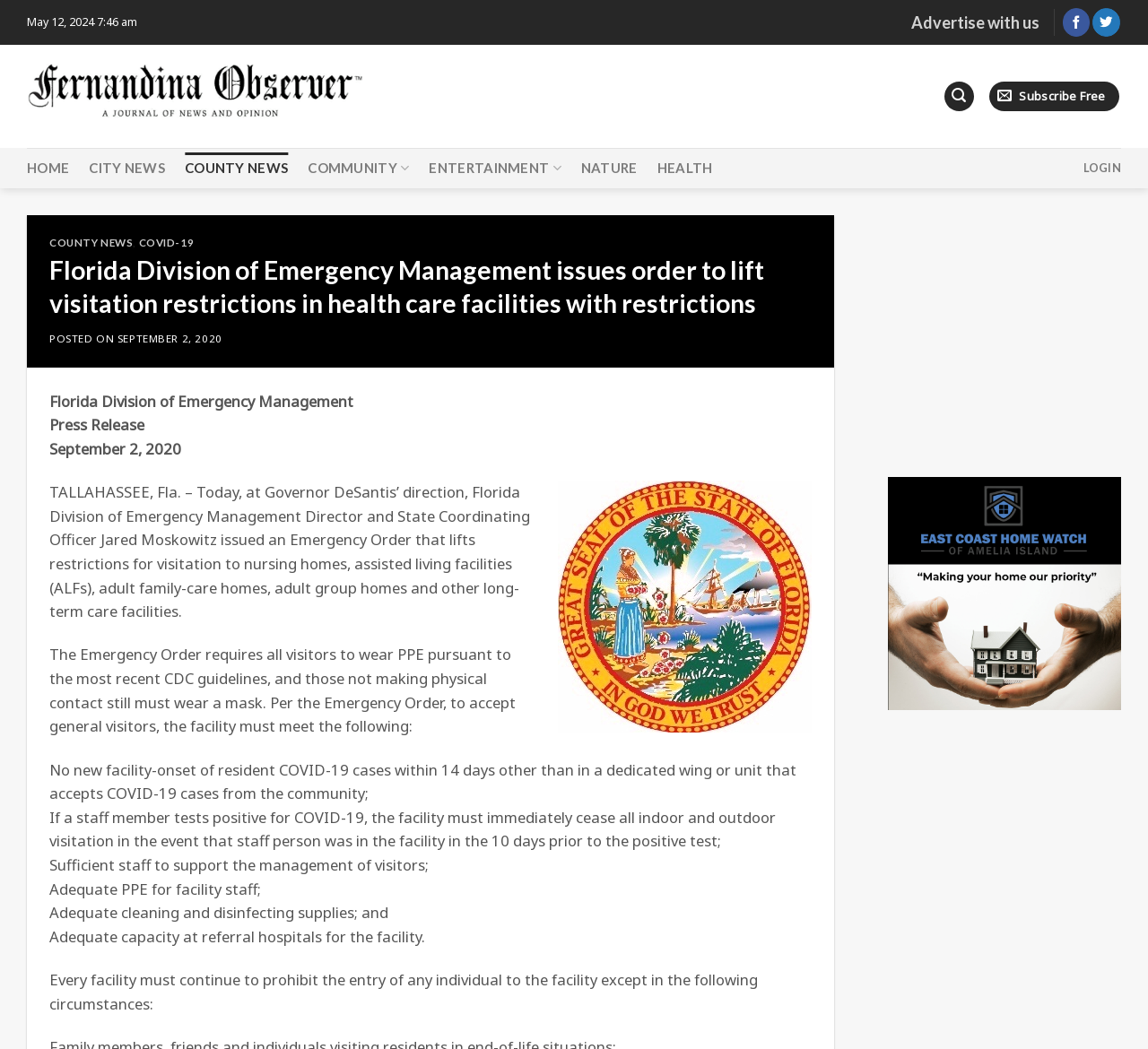Describe all the visual and textual components of the webpage comprehensively.

The webpage is about the Fernandina Observer, a news website. At the top, there is a link to skip to the content, followed by a date and time indicator showing "May 12, 2024 7:46 am". On the top-right corner, there are links to advertise with the website, follow on Facebook and Twitter, and a search bar. Below that, there is a logo of the Fernandina Observer, which is also a link.

The main navigation menu is located below the logo, with links to different sections of the website, including "HOME", "CITY NEWS", "COUNTY NEWS", "COMMUNITY", "ENTERTAINMENT", "NATURE", "HEALTH", and "LOGIN". 

The main content of the webpage is a press release from the Florida Division of Emergency Management, dated September 2, 2020. The title of the press release is "Florida Division of Emergency Management issues order to lift visitation restrictions in health care facilities with restrictions". The article is divided into several paragraphs, describing the details of the emergency order, including the requirements for visitation to nursing homes and other long-term care facilities.

On the right side of the webpage, there are two advertisements, one above the other, each contained within an iframe.